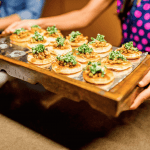Describe the image thoroughly, including all noticeable details.

A beautifully arranged platter of Korean appetizers is being served at a culinary event, showcasing the vibrant flavors of Korean cuisine. The tray features small, bite-sized portions topped with fresh herbs, presenting an inviting and colorful display. This image captures the excitement of sharing delicious food in a social setting, reflecting the spirit of a memorable gathering. The event promotes an appreciation for Korean culinary traditions, encouraging participants to engage with authentic dishes and create lasting memories.